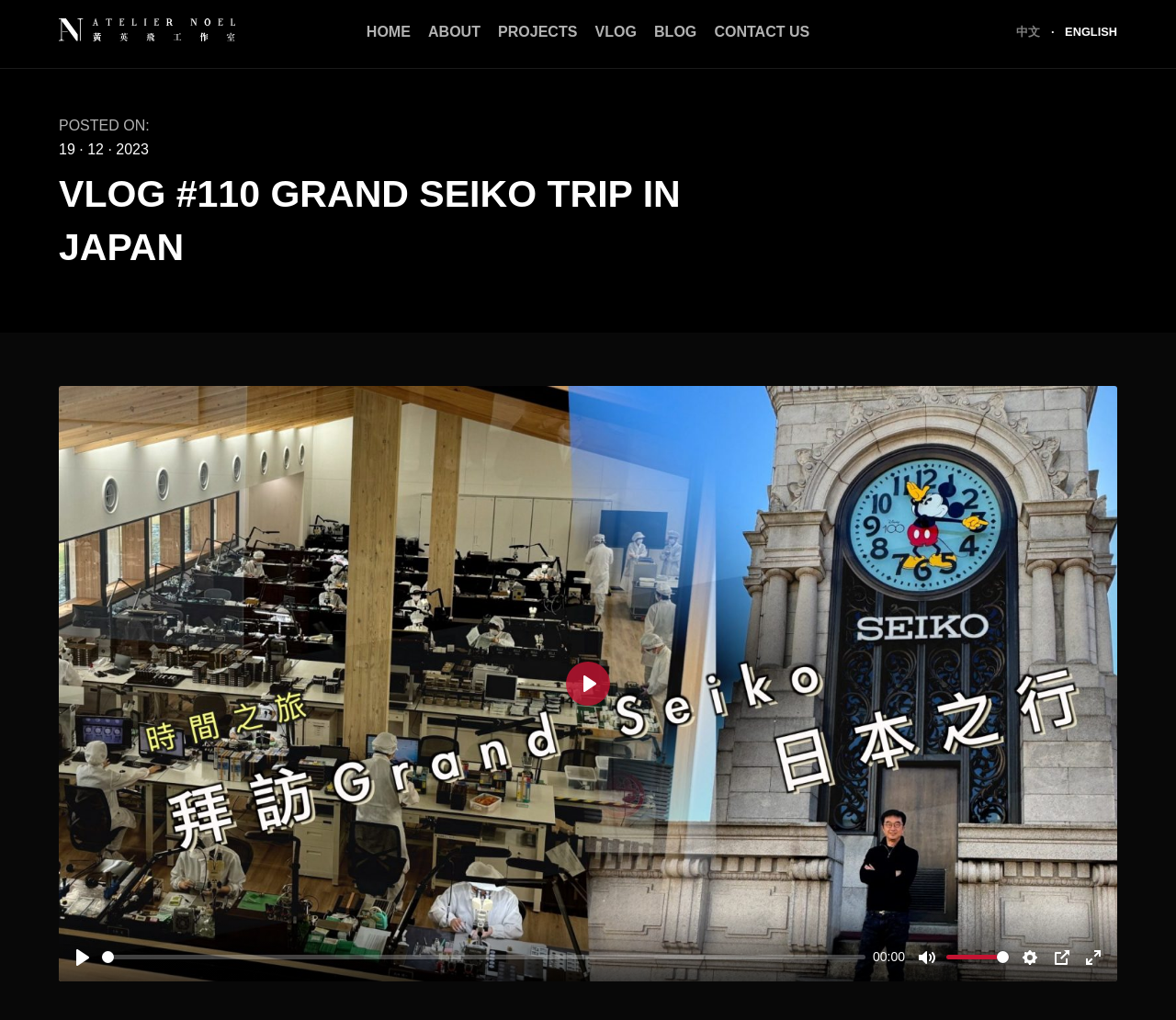Locate the bounding box coordinates of the element you need to click to accomplish the task described by this instruction: "Go to the HOME page".

[0.312, 0.024, 0.349, 0.039]